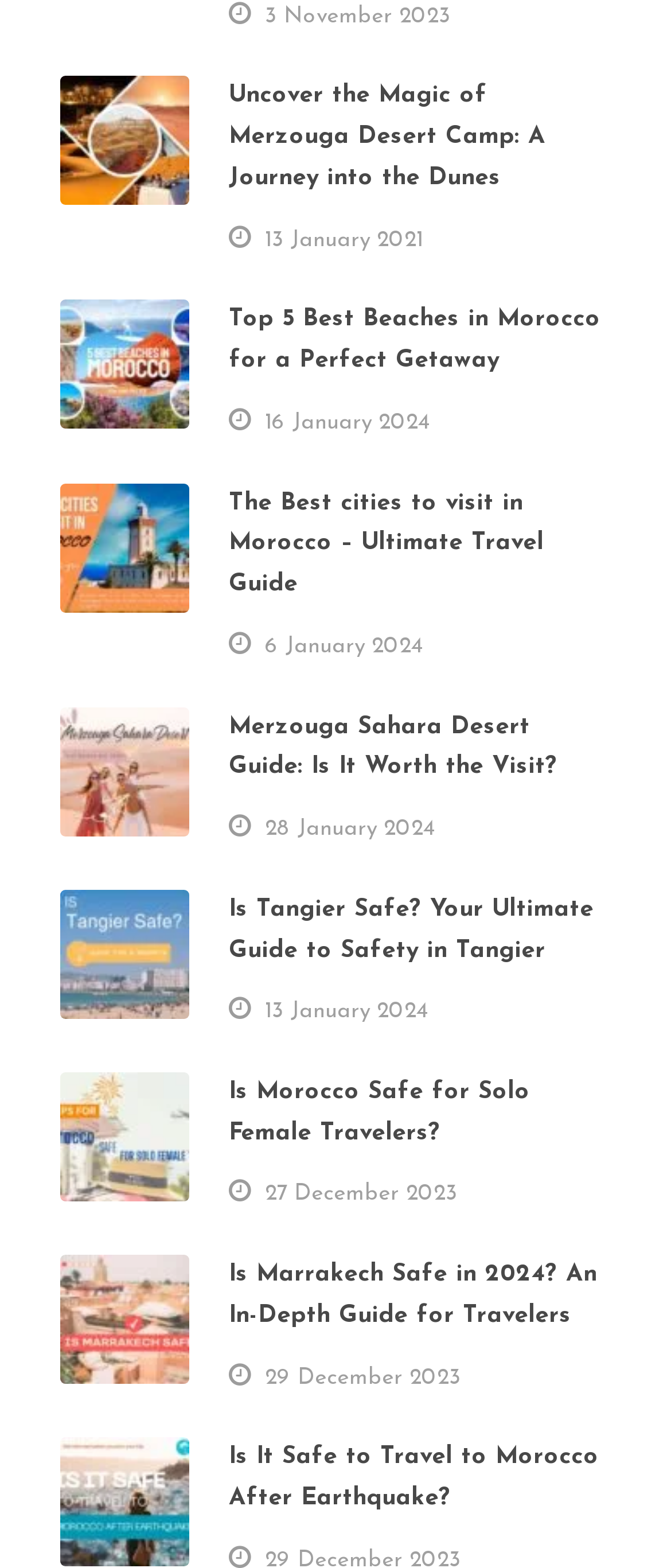Locate the bounding box coordinates of the area where you should click to accomplish the instruction: "Learn about The BEST cities to visit in morocco 2024/25 - Explore Now!".

[0.09, 0.337, 0.282, 0.358]